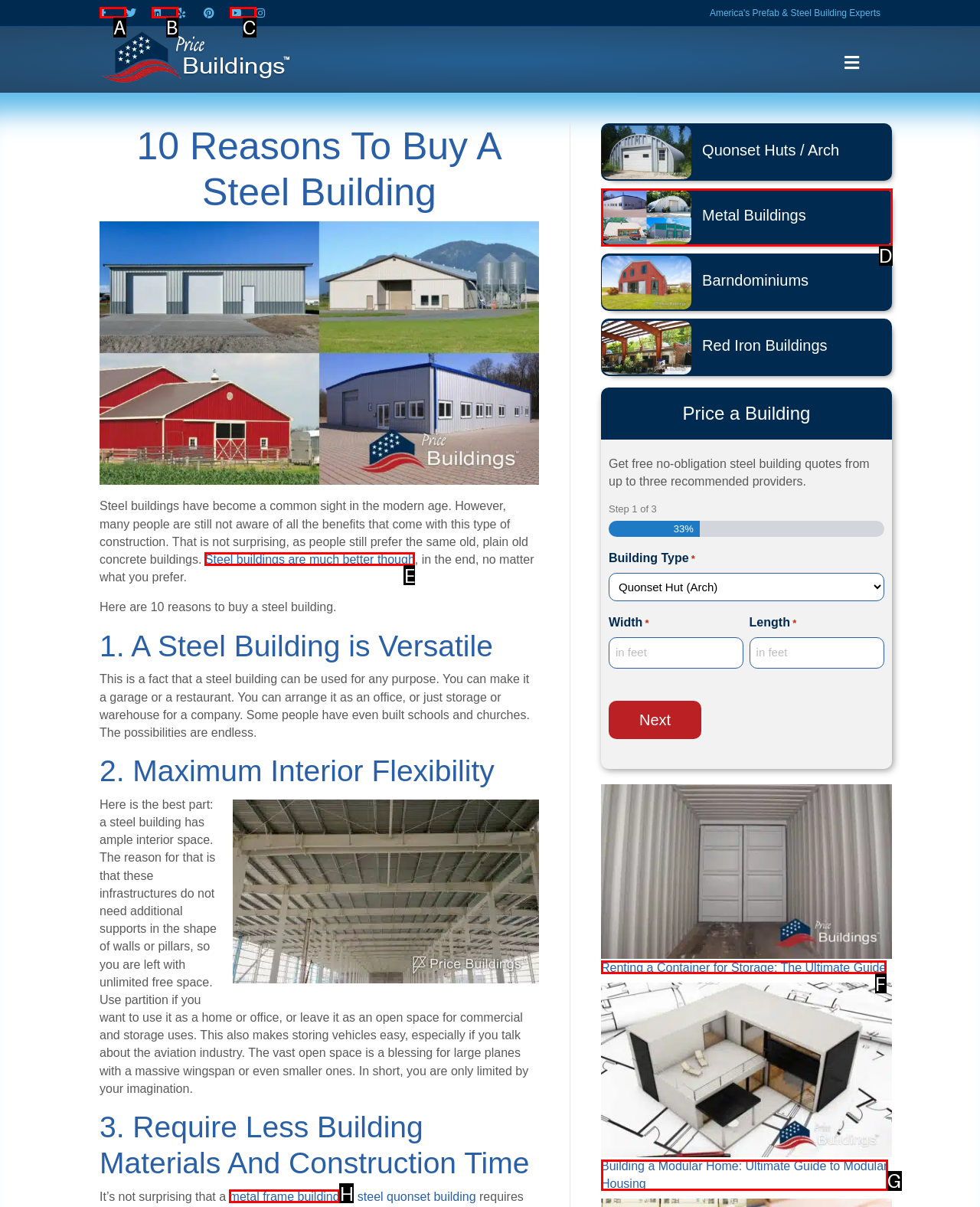From the choices provided, which HTML element best fits the description: Metal Buildings? Answer with the appropriate letter.

D